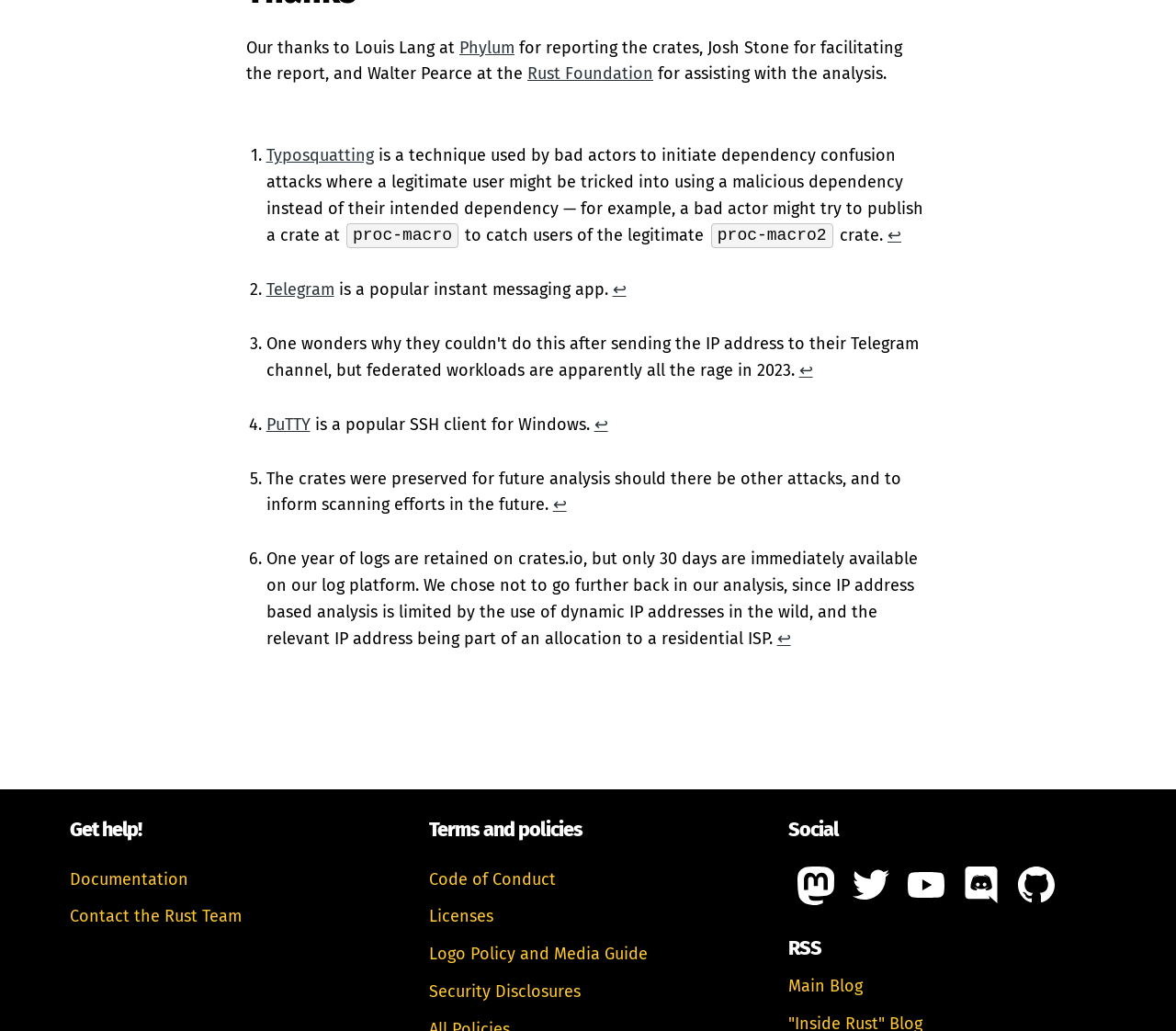Locate the bounding box coordinates of the area to click to fulfill this instruction: "Visit the Rust Foundation website". The bounding box should be presented as four float numbers between 0 and 1, in the order [left, top, right, bottom].

[0.448, 0.062, 0.555, 0.082]